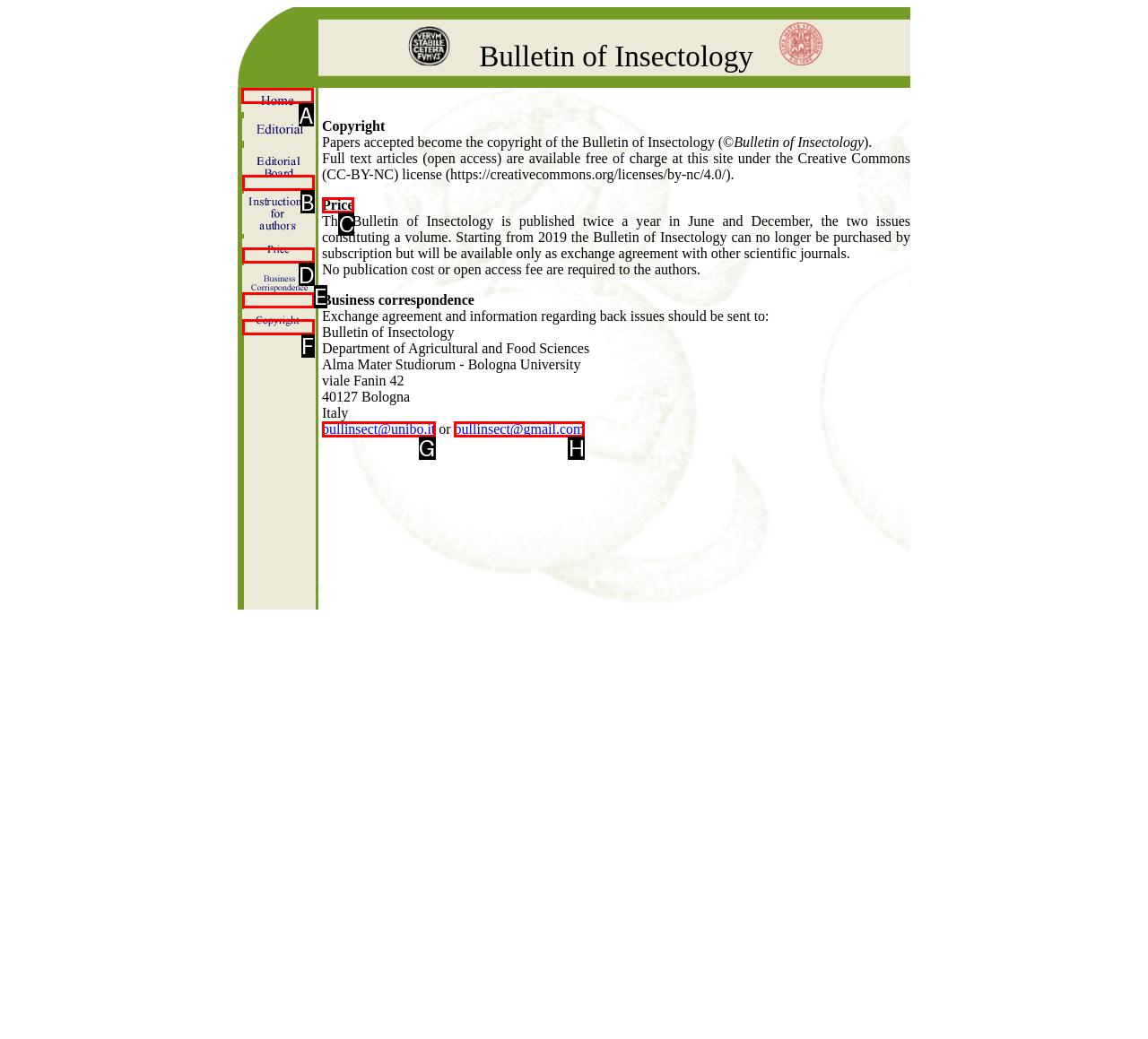Identify the option that corresponds to the description: name="Image11" 
Provide the letter of the matching option from the available choices directly.

E